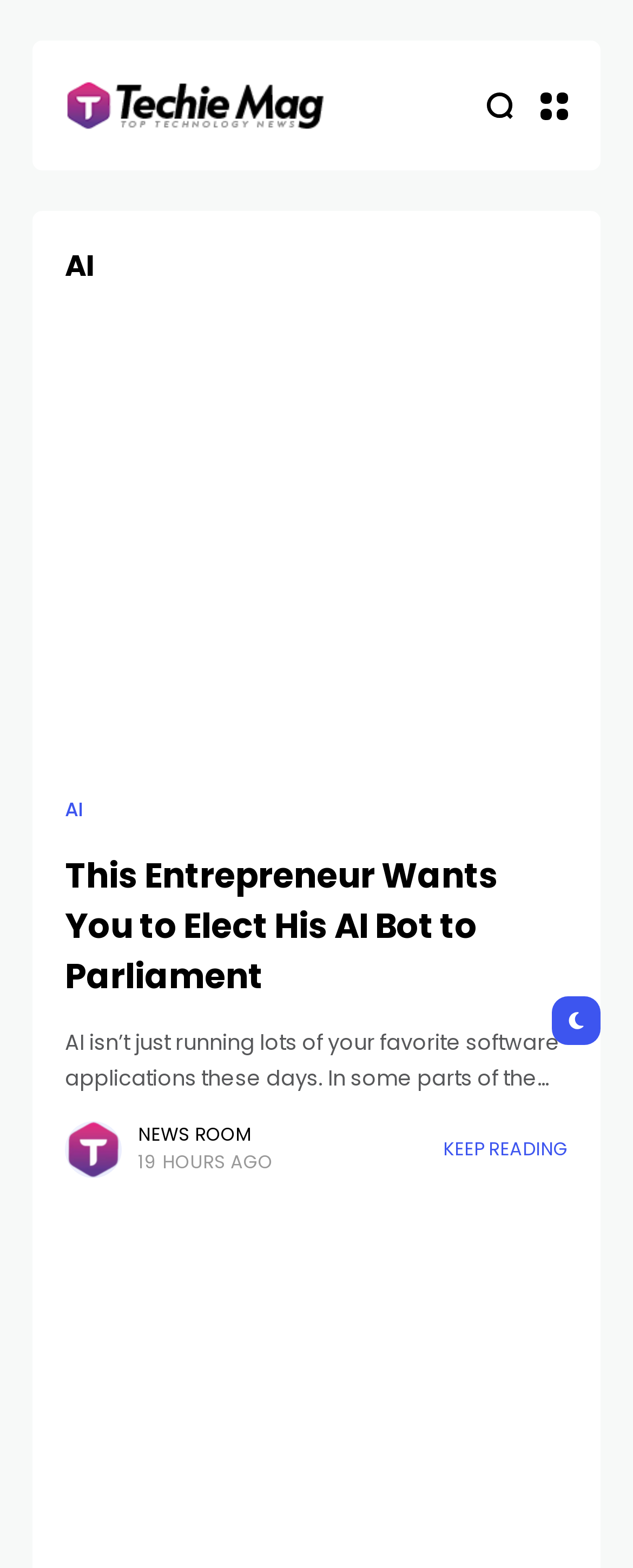What category is the news article under?
Give a single word or phrase answer based on the content of the image.

NEWS ROOM